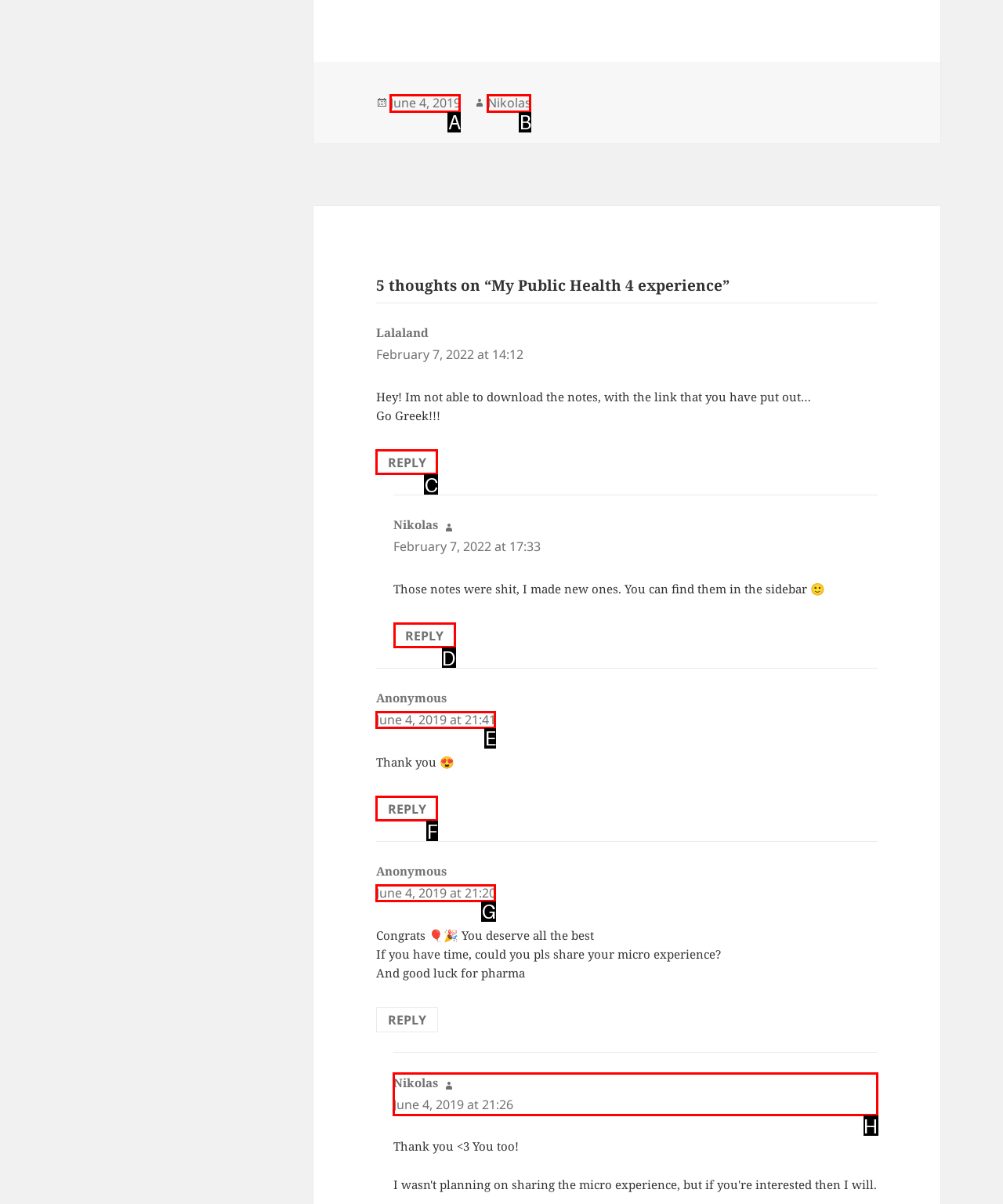Find the correct option to complete this instruction: Click on News. Reply with the corresponding letter.

None